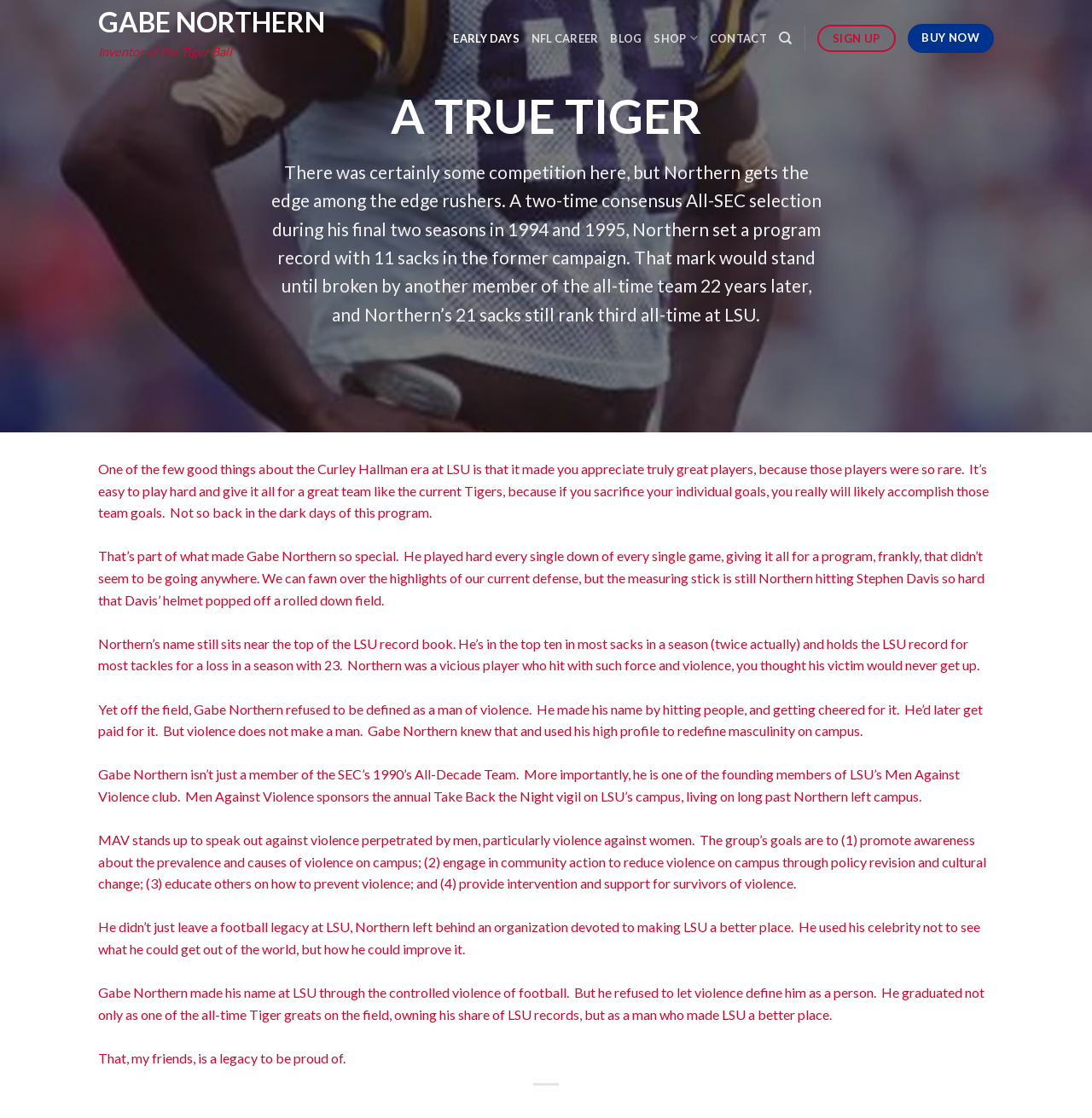How many sacks did Gabe Northern set in a season?
From the screenshot, provide a brief answer in one word or phrase.

11